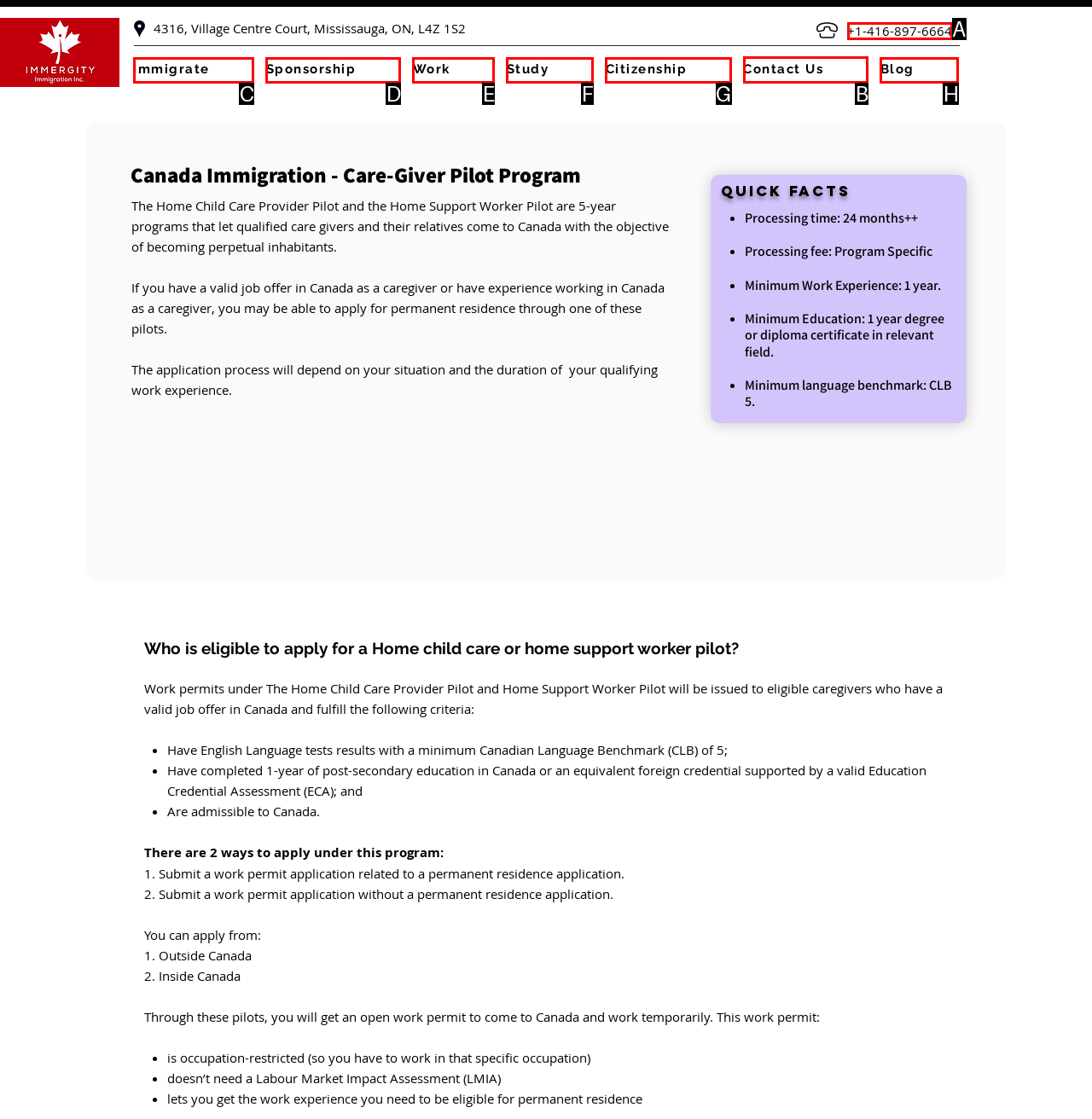Tell me which one HTML element I should click to complete the following task: Click the 'Contact Us' link Answer with the option's letter from the given choices directly.

B